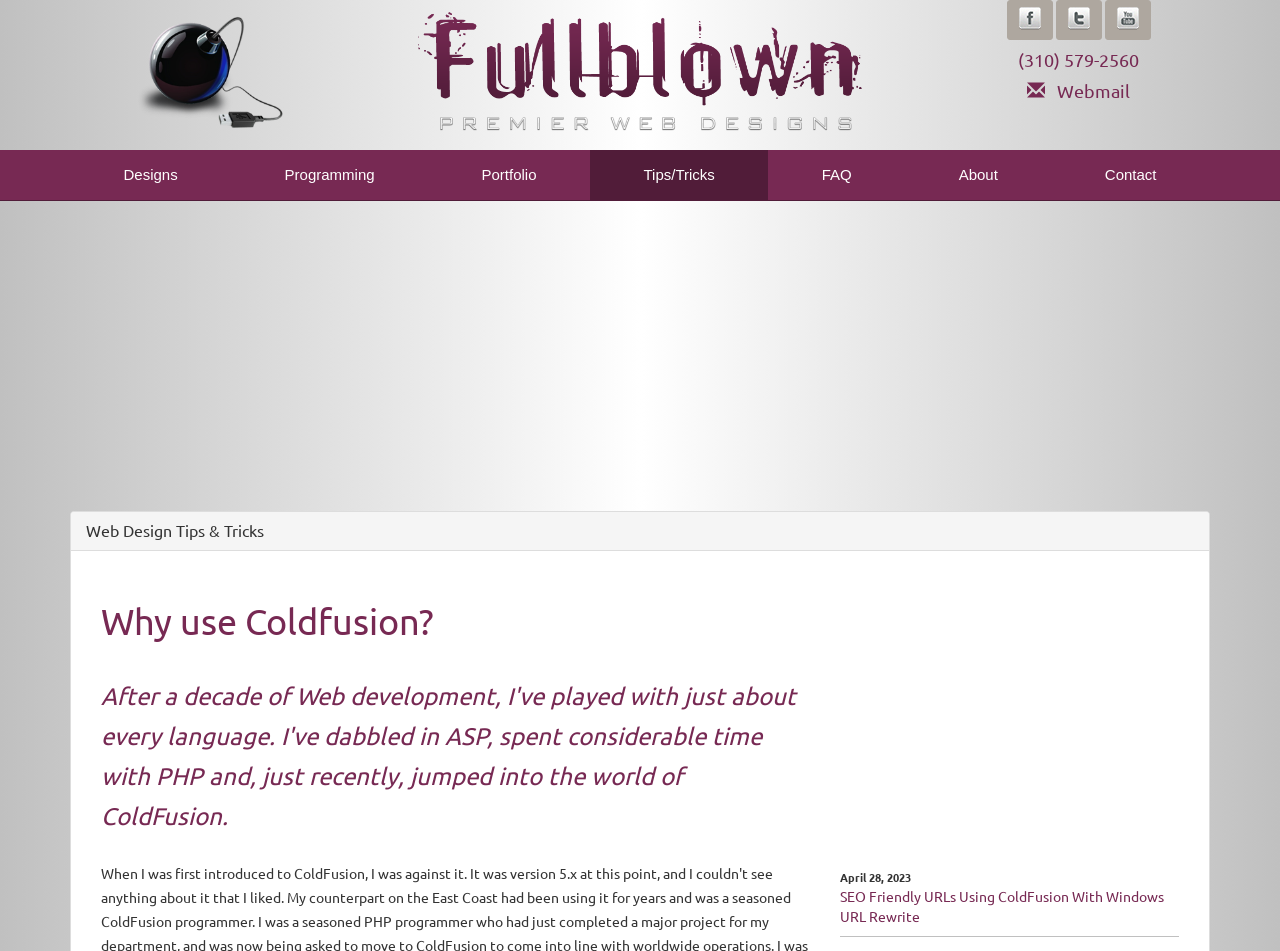What is the company name mentioned on the webpage?
Observe the image and answer the question with a one-word or short phrase response.

Full Blown Studio